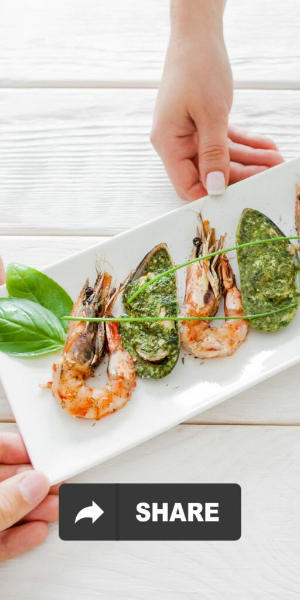What is the likely ingredient of the green topping?
Refer to the image and give a detailed response to the question.

The caption describes the green topping as 'likely a flavorful sauce or pesto' and also mentions a 'green basil leaf elegantly positioned alongside the shrimp', suggesting that the green topping might be made of basil or pesto.